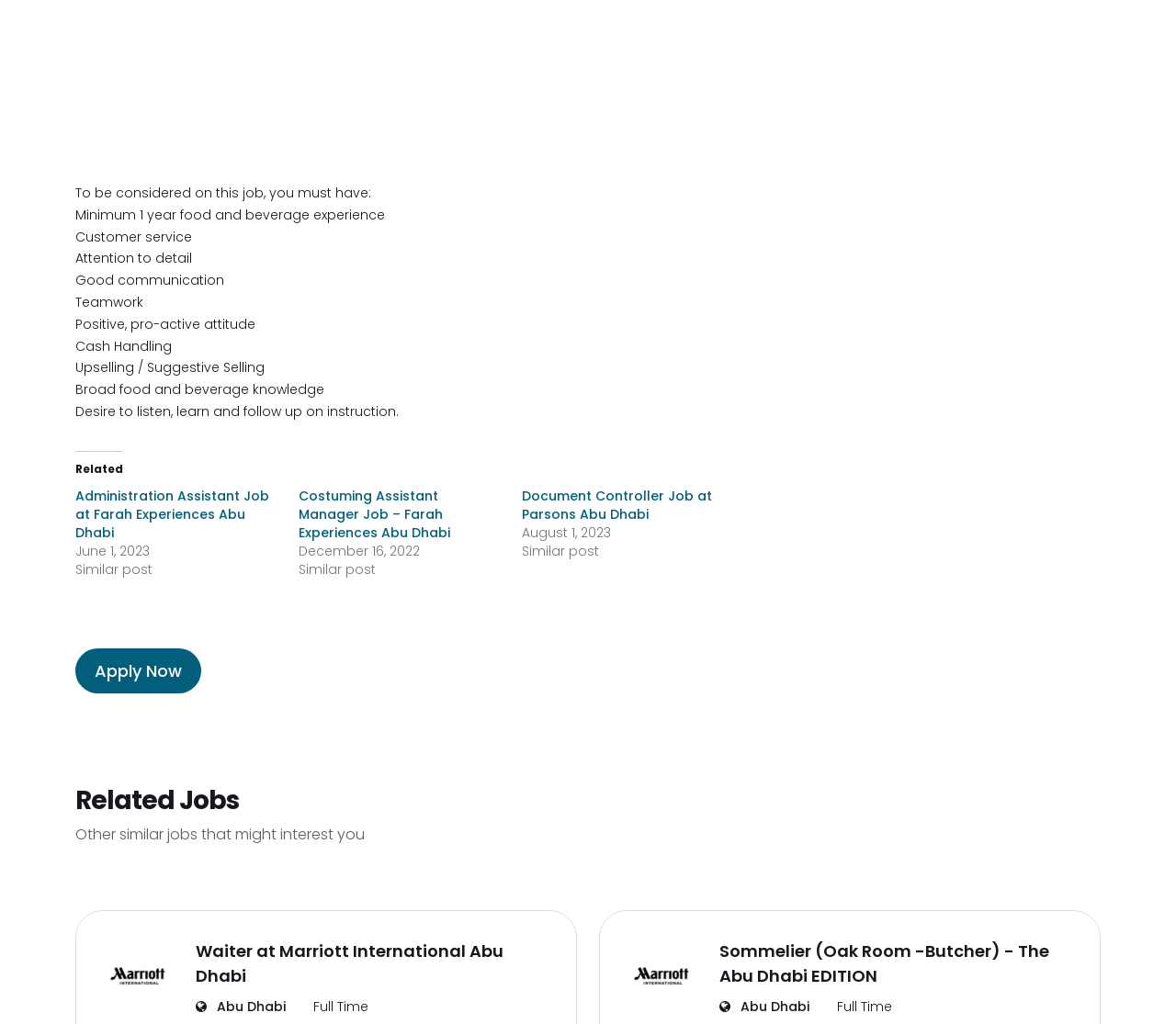What are the required skills for this job?
Give a detailed explanation using the information visible in the image.

Based on the webpage, the required skills for this job are listed as 'Minimum 1 year food and beverage experience', 'Customer service', 'Attention to detail', 'Good communication', 'Teamwork', 'Positive, pro-active attitude', 'Cash Handling', 'Upselling / Suggestive Selling', and 'Broad food and beverage knowledge'.